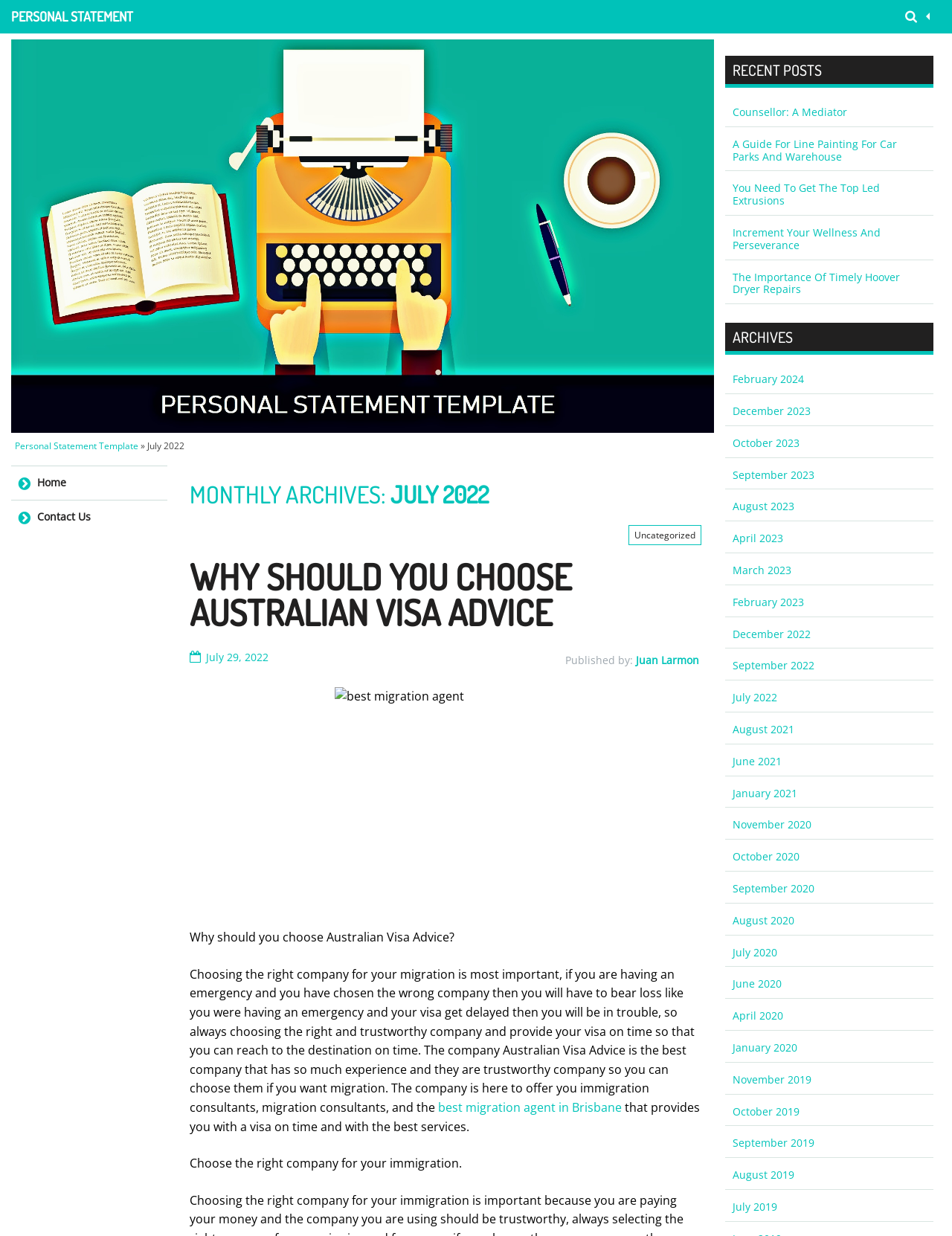Identify the primary heading of the webpage and provide its text.

MONTHLY ARCHIVES: JULY 2022